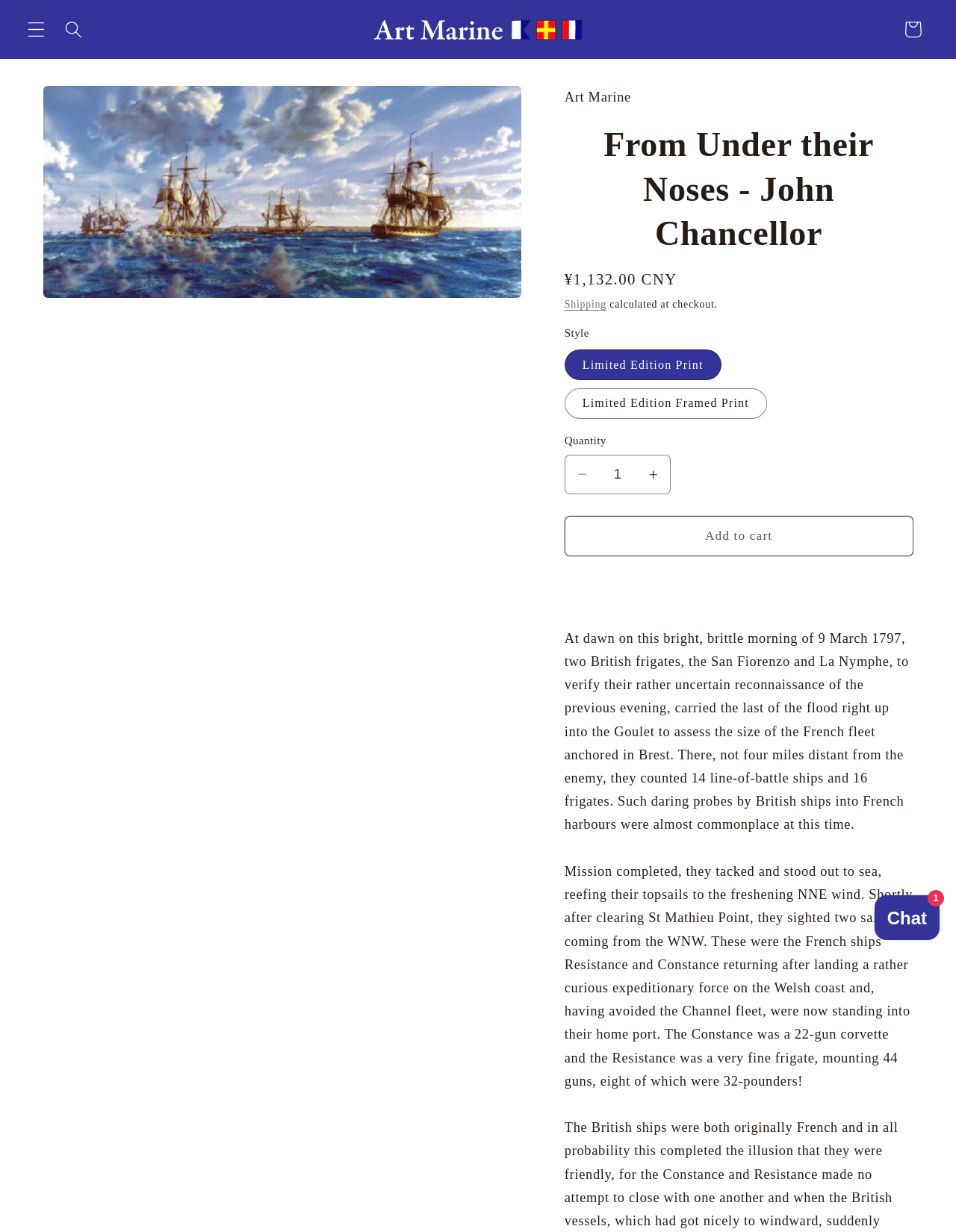Write a detailed summary of the webpage, including text, images, and layout.

This webpage appears to be an e-commerce product page for an art piece titled "From Under their Noses - John Chancellor" by Art Marine. At the top left, there is a menu button and a search button. To the right of these buttons, the title "Art Marine" is displayed, accompanied by an image of the artist's logo.

On the top right, there is a link to the cart. Below this, a gallery viewer section takes up most of the page, displaying product information. Within this section, there is a link to skip to product information, followed by the title "From Under their Noses - John Chancellor" in a heading. Below this, there is a section displaying the regular price of ¥1,132.00 CNY.

Further down, there are links to shipping information and a section to select the style of the product, with options for a limited edition print and a limited edition framed print. The quantity of the product can be adjusted using decrease and increase buttons, and there is a button to add the product to the cart.

The main content of the page is a descriptive text about the art piece, which tells a story about two British frigates, the San Fiorenzo and La Nymphe, and their encounter with French ships in 1797. The text is divided into two paragraphs.

At the bottom right of the page, there is a chat window for Shopify online store support.